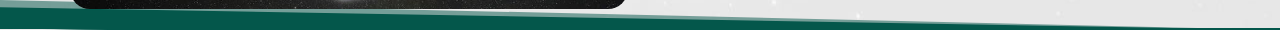What color is the lower segment?
Using the image, give a concise answer in the form of a single word or short phrase.

Calming teal